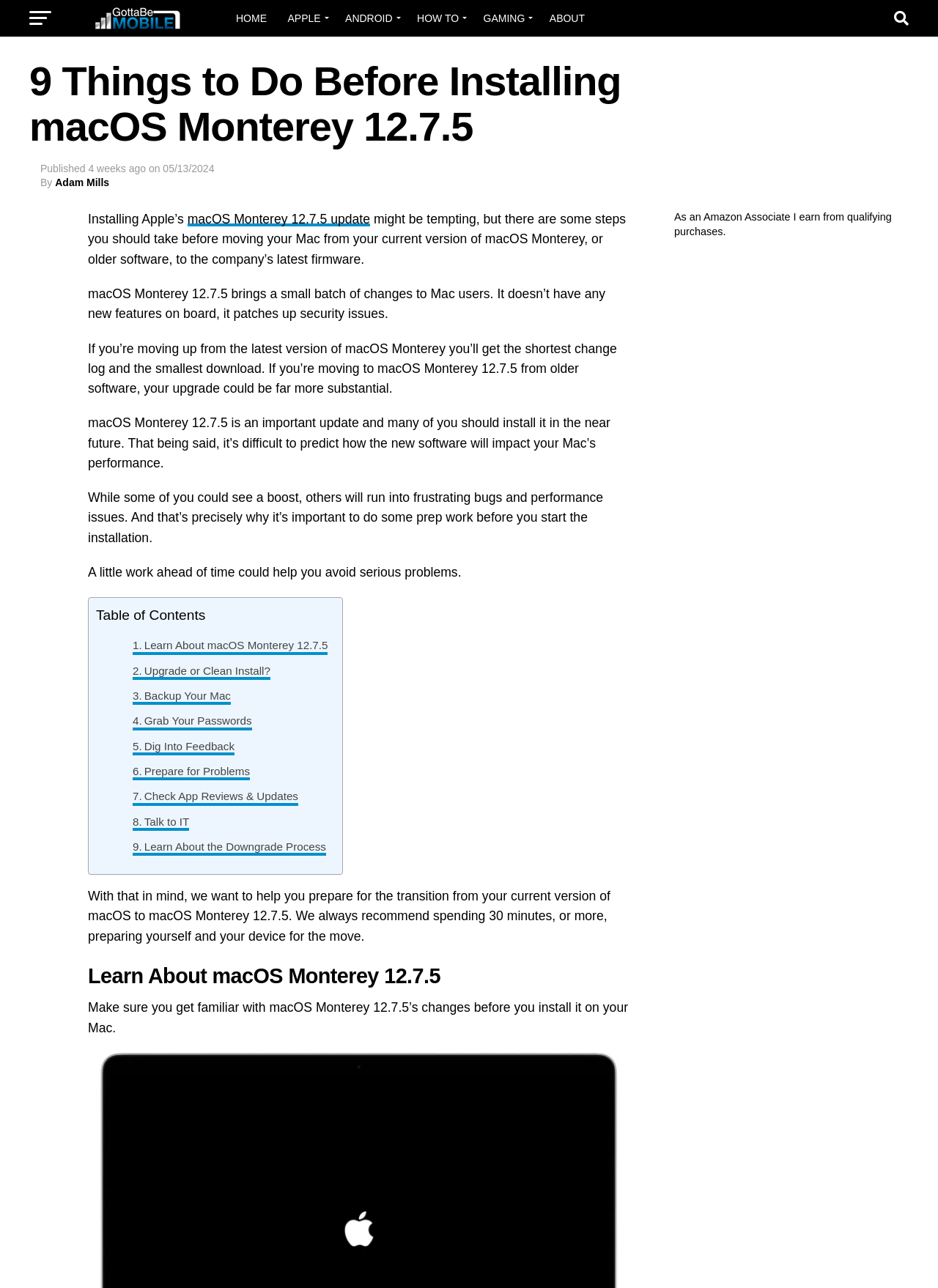What does macOS Monterey 12.7.5 bring to Mac users?
Based on the screenshot, provide a one-word or short-phrase response.

Security patches